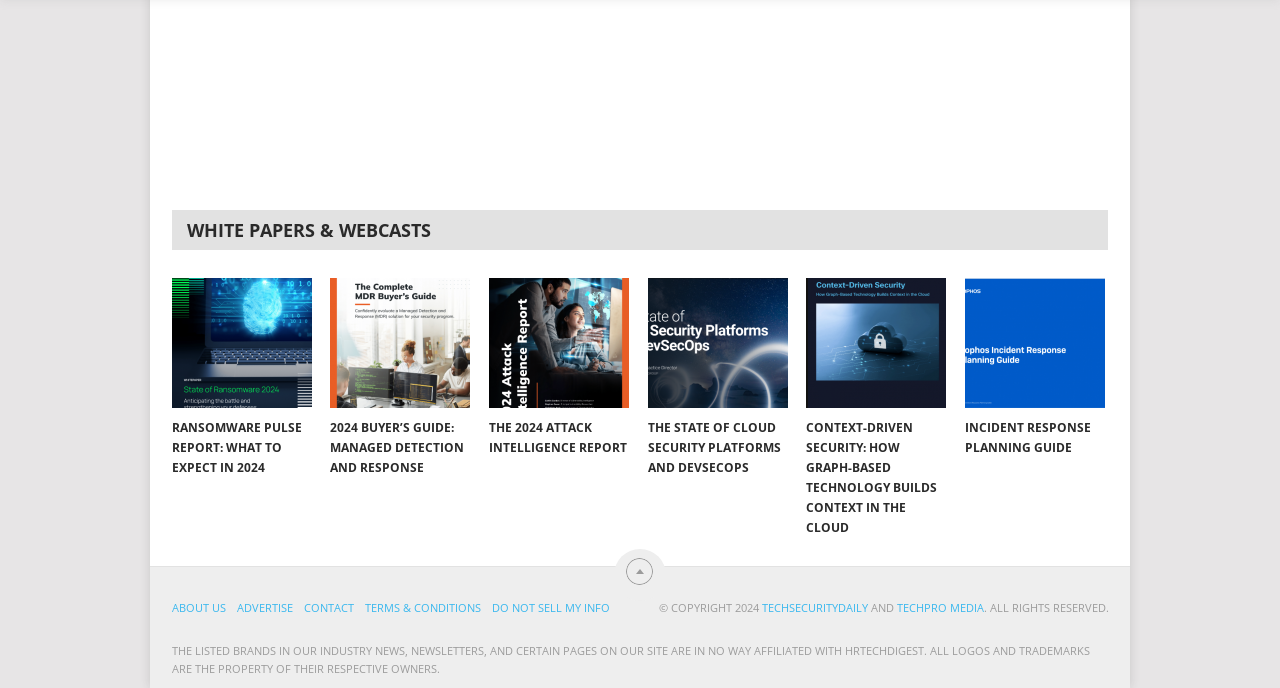Show me the bounding box coordinates of the clickable region to achieve the task as per the instruction: "View ransomware pulse report".

[0.134, 0.404, 0.243, 0.593]